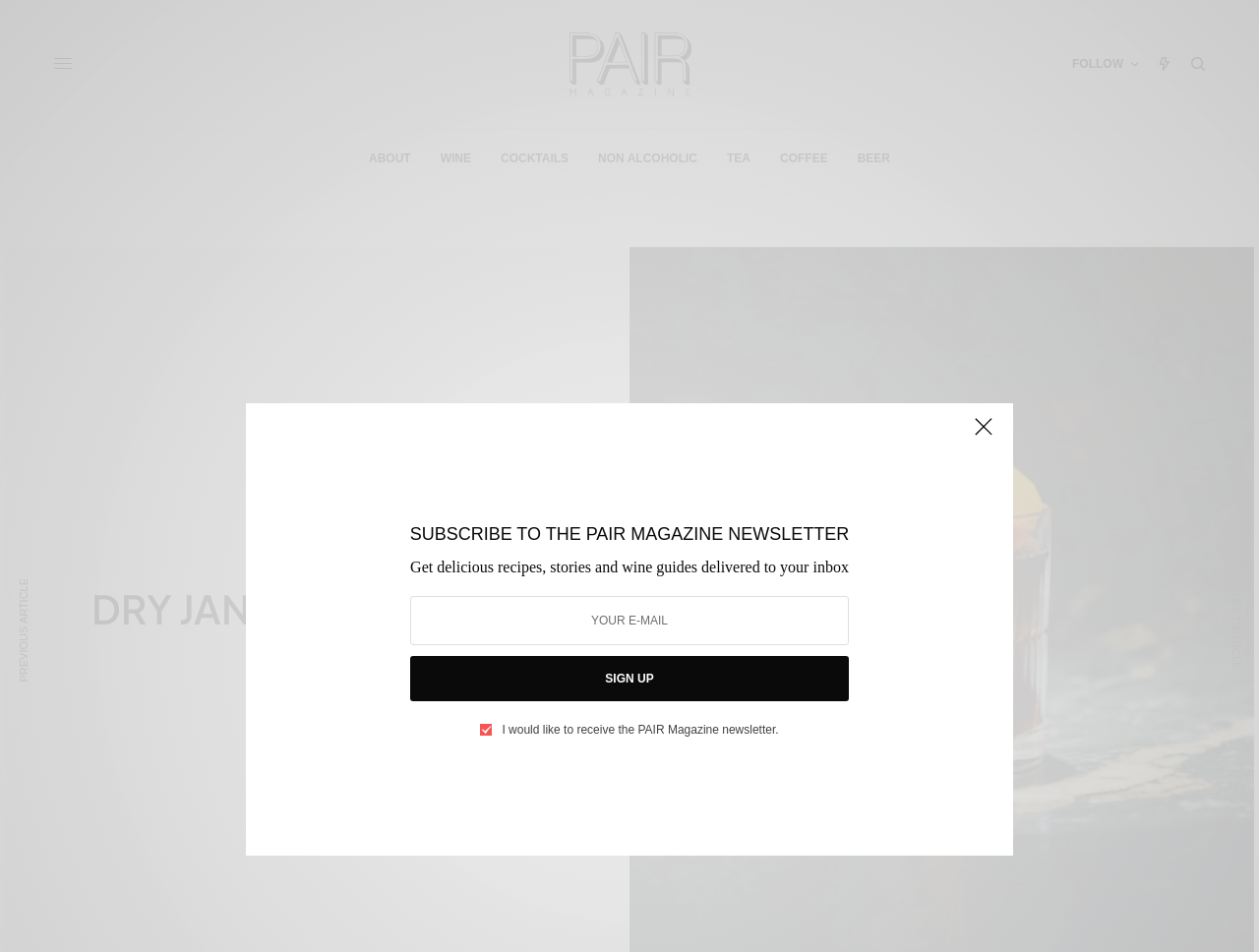Identify the bounding box coordinates of the area that should be clicked in order to complete the given instruction: "Go to the NON ALCOHOLIC section". The bounding box coordinates should be four float numbers between 0 and 1, i.e., [left, top, right, bottom].

[0.475, 0.135, 0.554, 0.197]